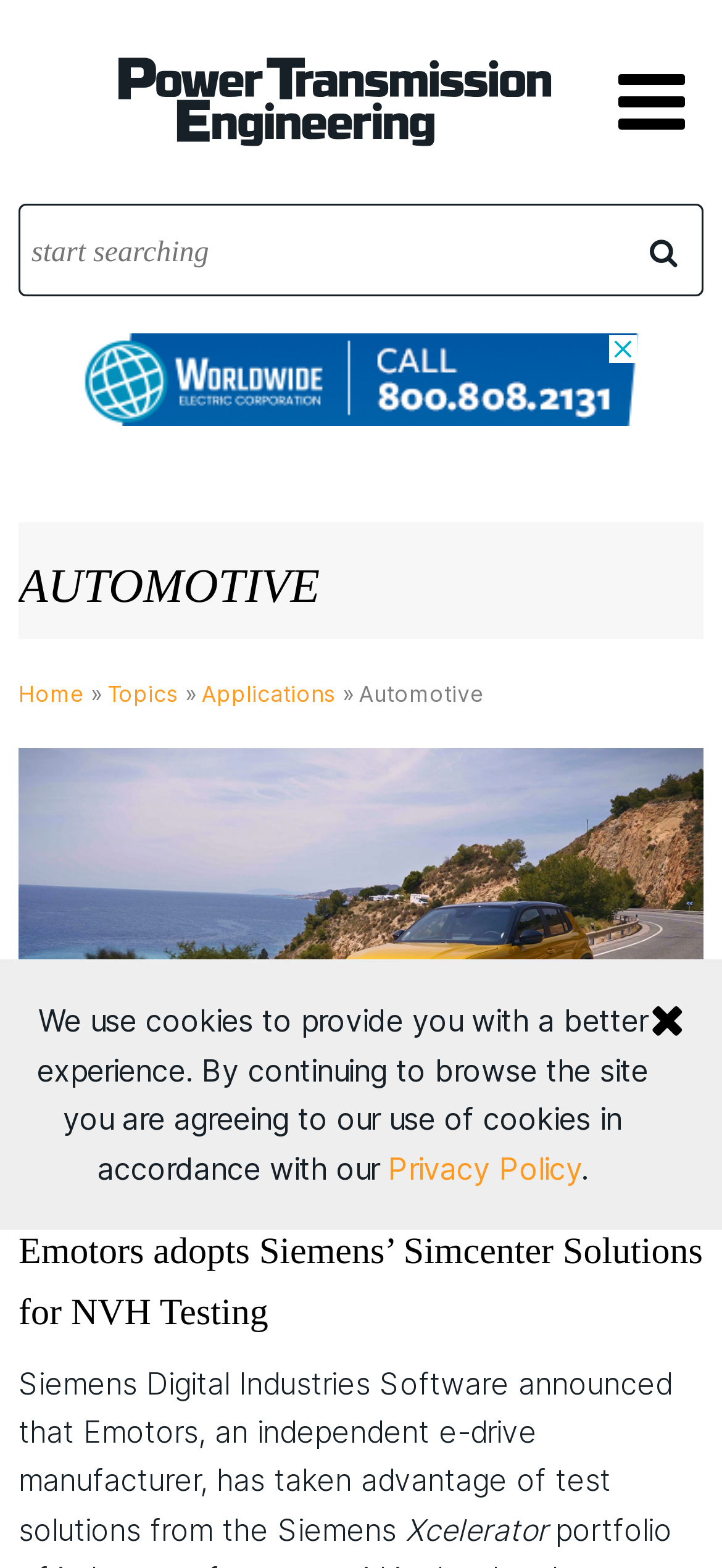Extract the bounding box of the UI element described as: "Pro Staff".

None